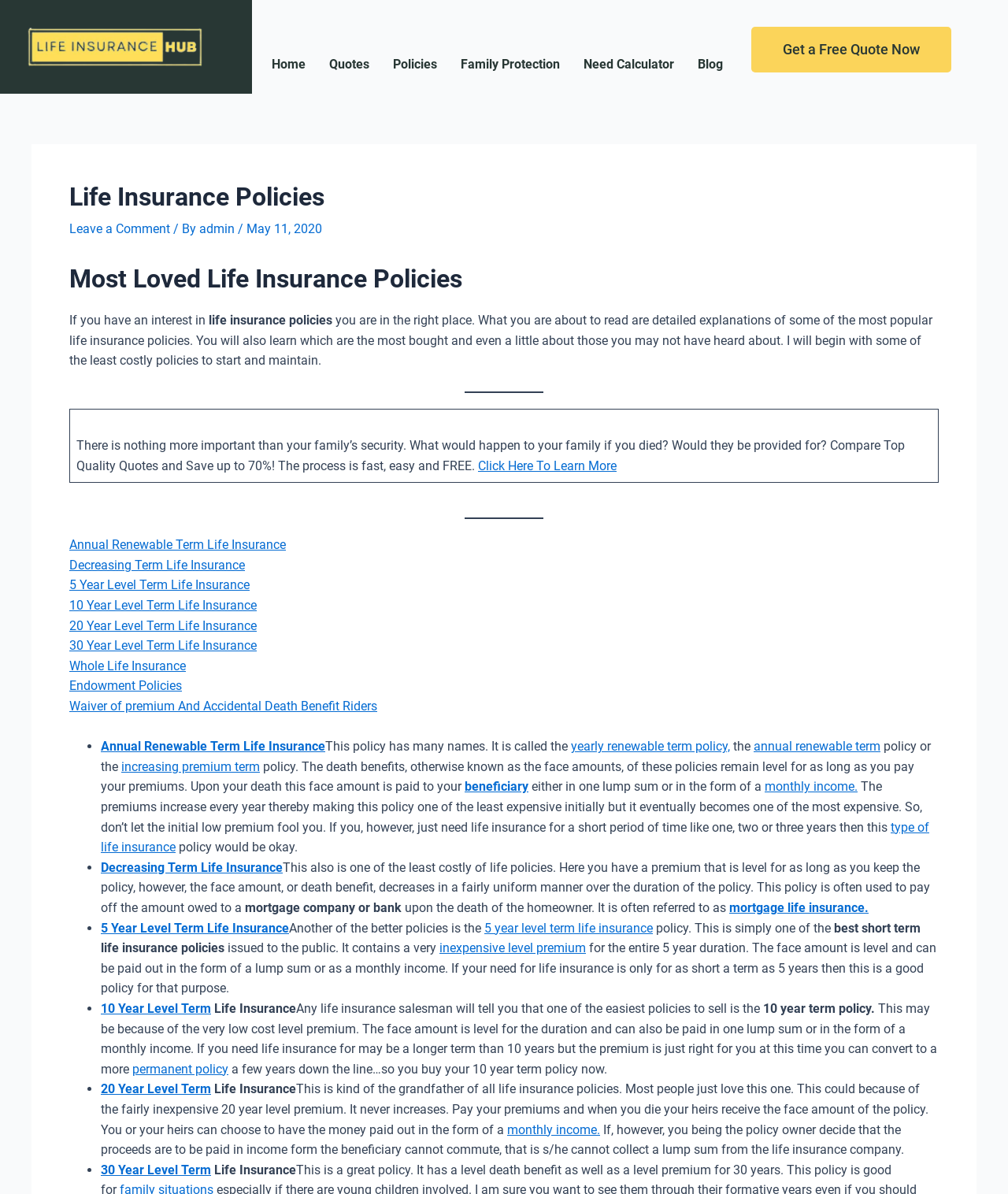Identify the title of the webpage and provide its text content.

Life Insurance Policies